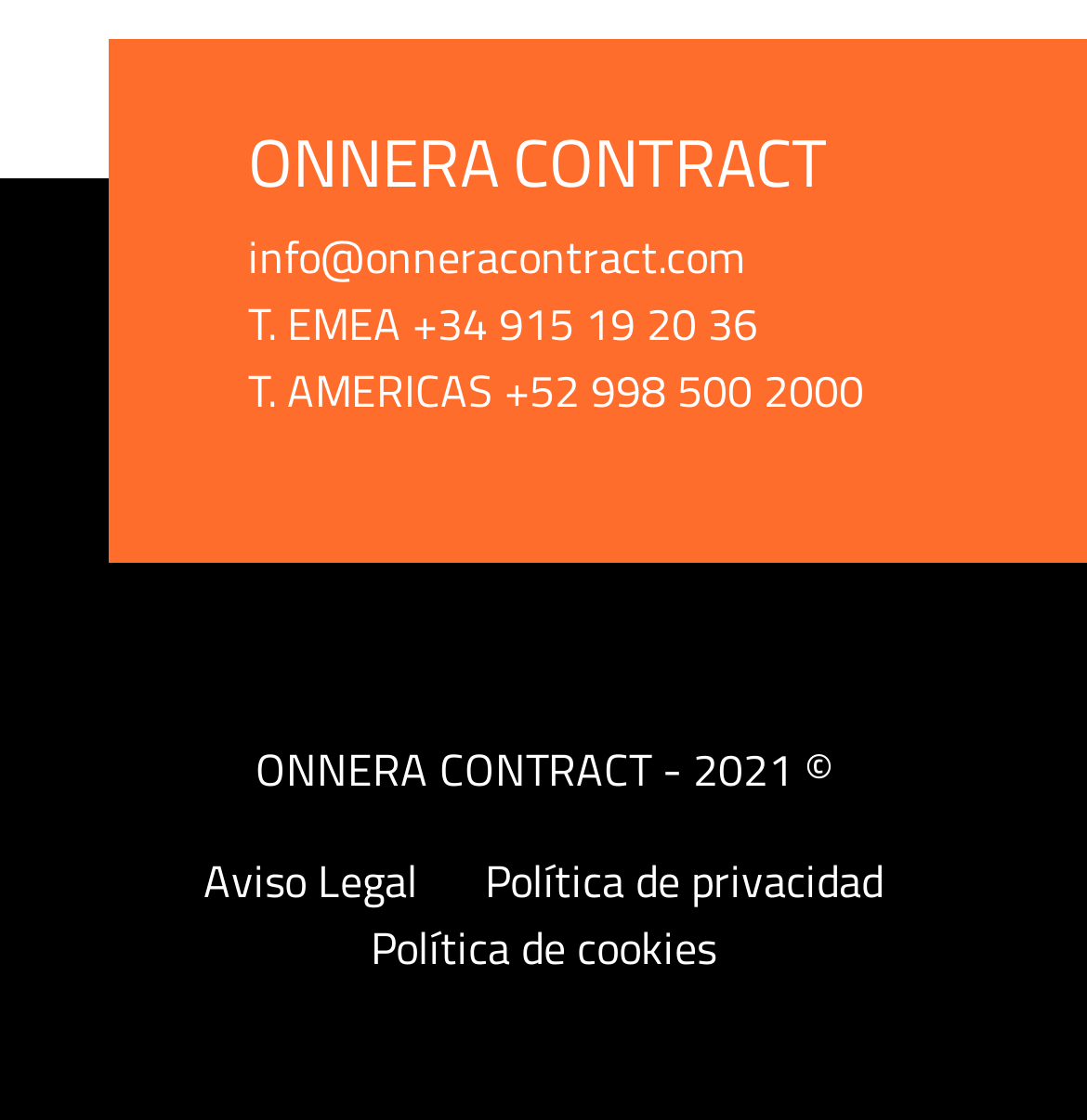Using the format (top-left x, top-left y, bottom-right x, bottom-right y), and given the element description, identify the bounding box coordinates within the screenshot: AMERICAS +52 998 500 2000

[0.264, 0.319, 0.795, 0.379]